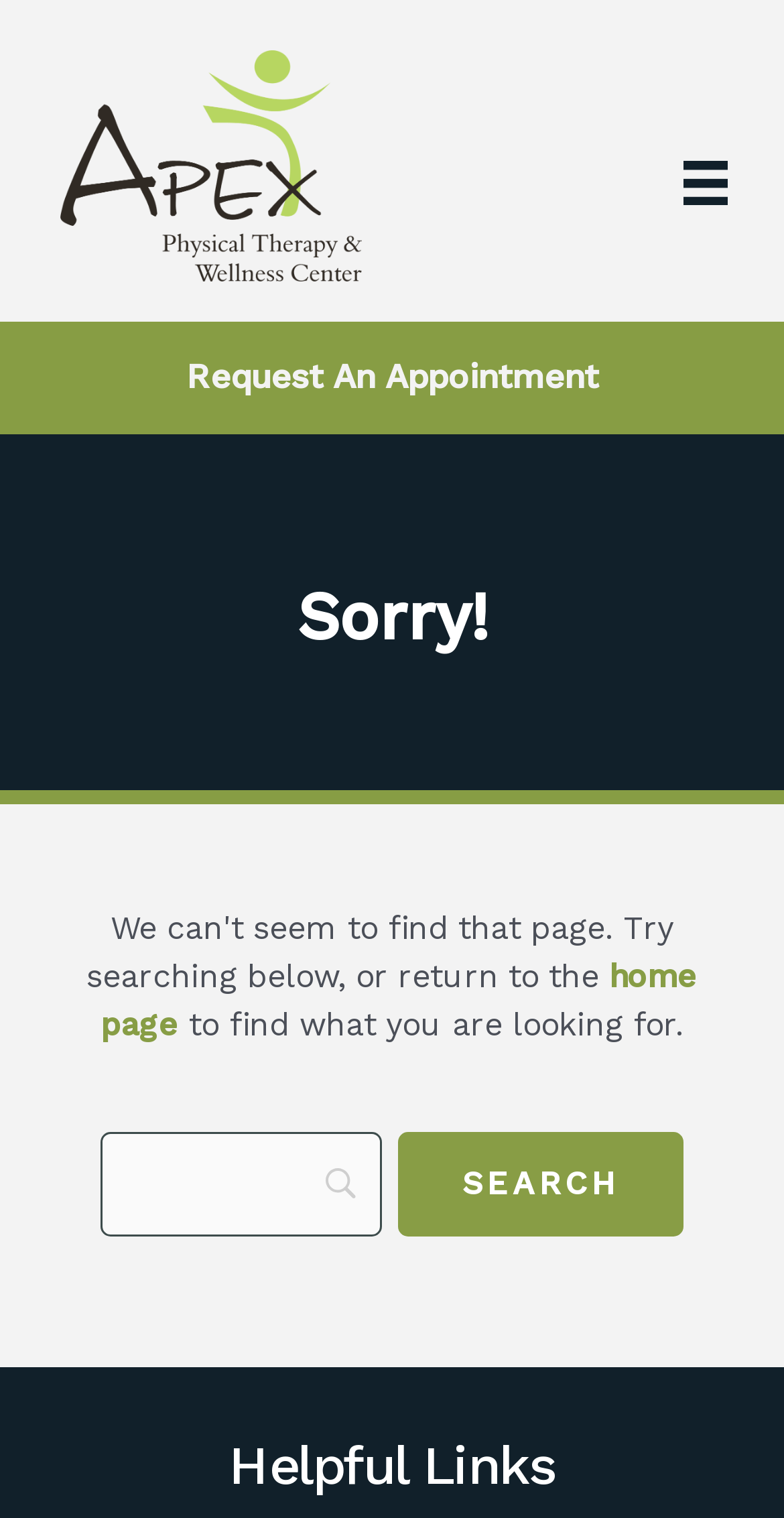Using the description: "name="swps"", determine the UI element's bounding box coordinates. Ensure the coordinates are in the format of four float numbers between 0 and 1, i.e., [left, top, right, bottom].

[0.128, 0.745, 0.487, 0.814]